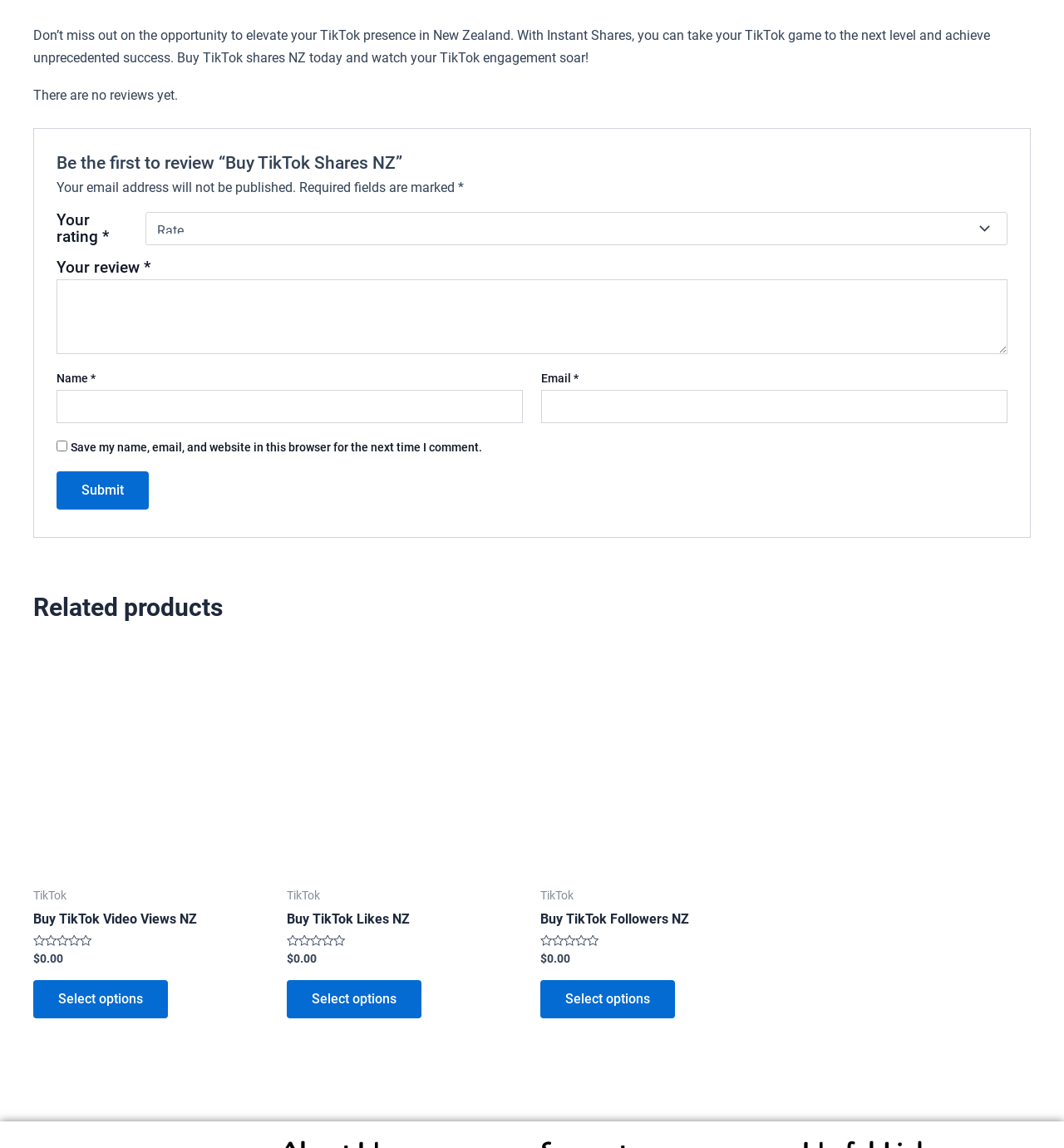Determine the coordinates of the bounding box for the clickable area needed to execute this instruction: "Submit the review".

[0.053, 0.411, 0.14, 0.444]